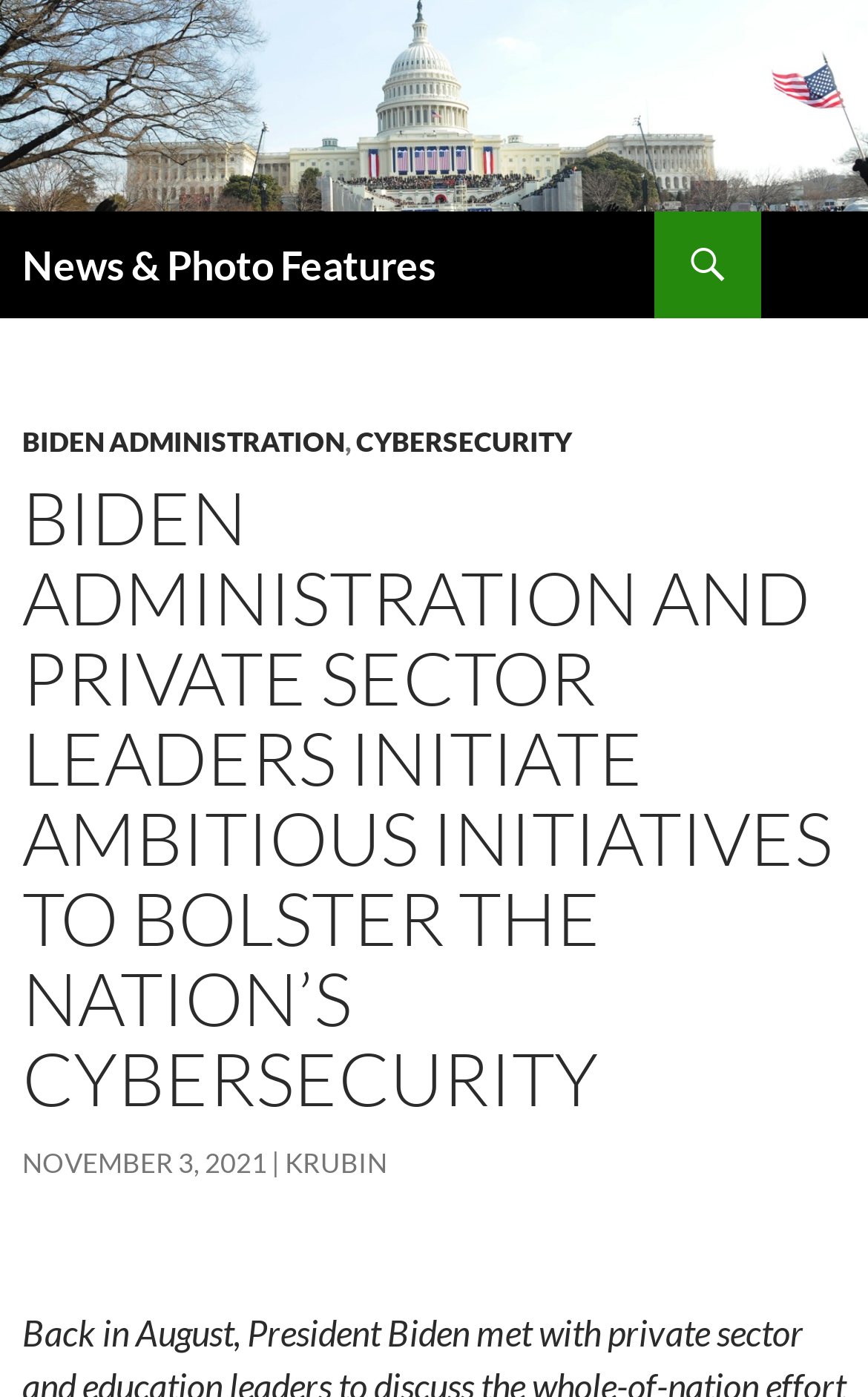What is the category of the news?
Based on the image content, provide your answer in one word or a short phrase.

Cybersecurity